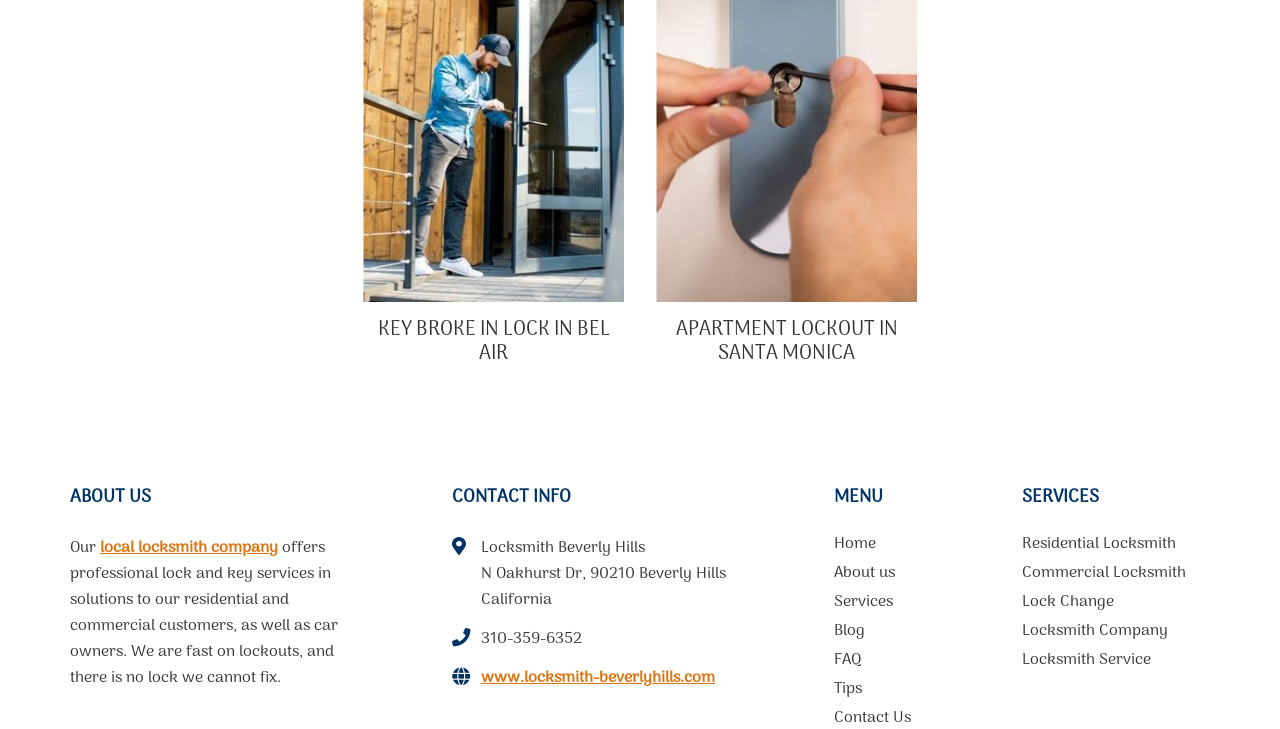Give a concise answer using only one word or phrase for this question:
What is the company's address?

N Oakhurst Dr, 90210 Beverly Hills, California